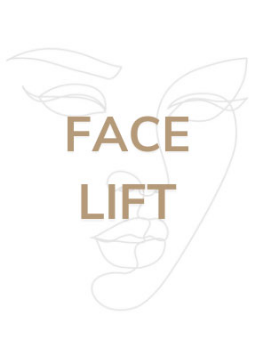What is the likely context of the image?
Please answer using one word or phrase, based on the screenshot.

Cosmetic procedures